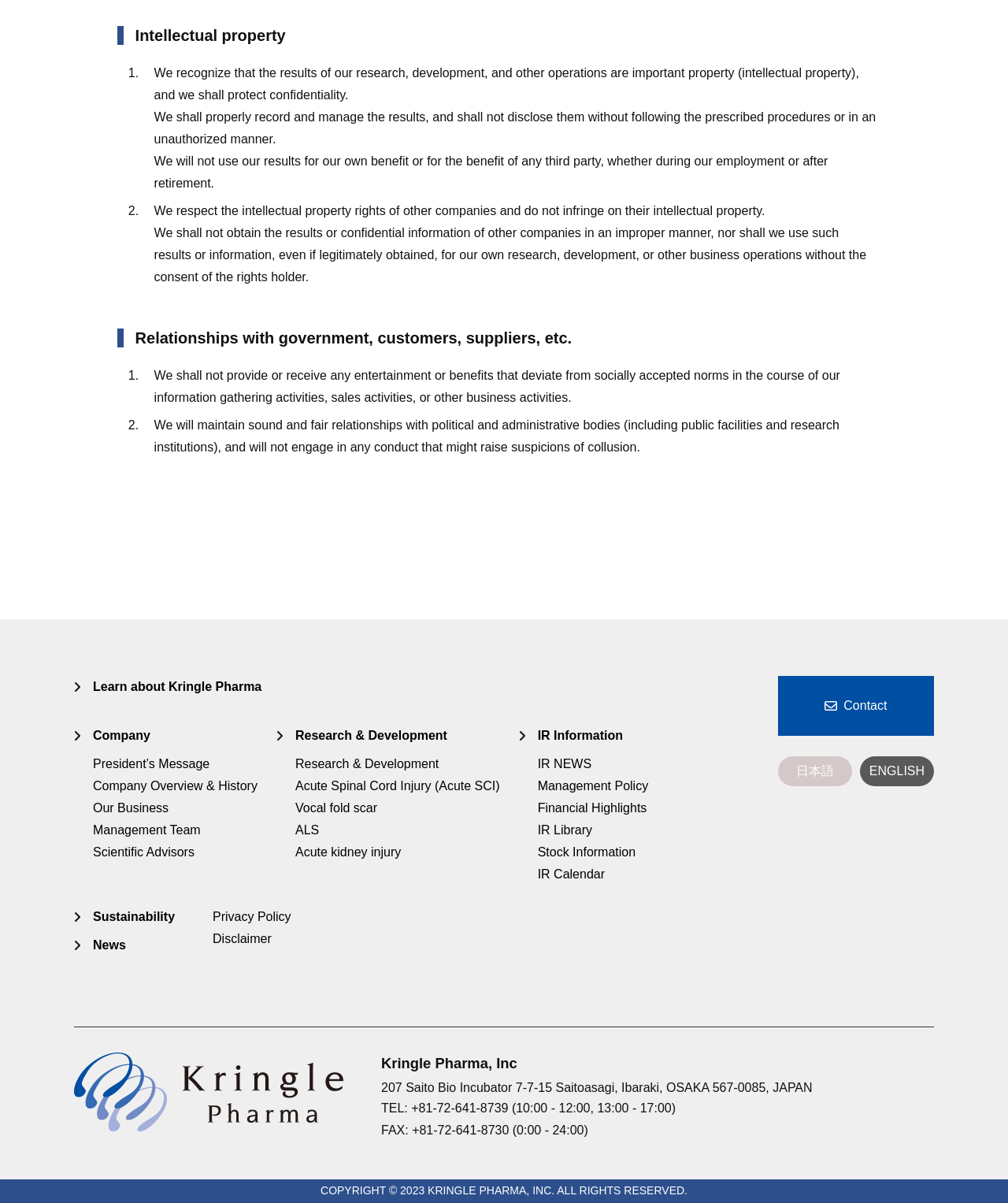Identify the bounding box for the UI element specified in this description: "Company Overview & History". The coordinates must be four float numbers between 0 and 1, formatted as [left, top, right, bottom].

[0.092, 0.648, 0.255, 0.659]